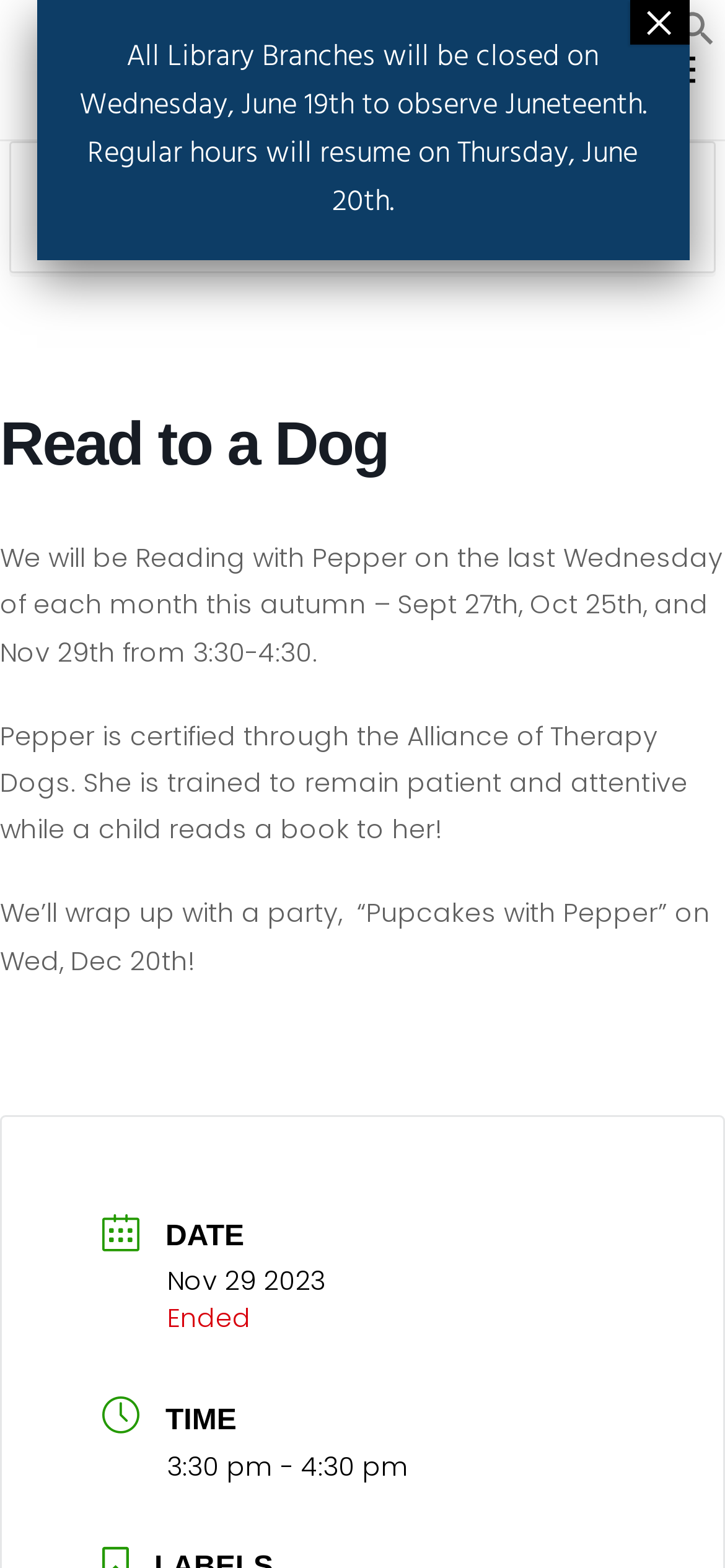Can you find and generate the webpage's heading?

Read to a Dog